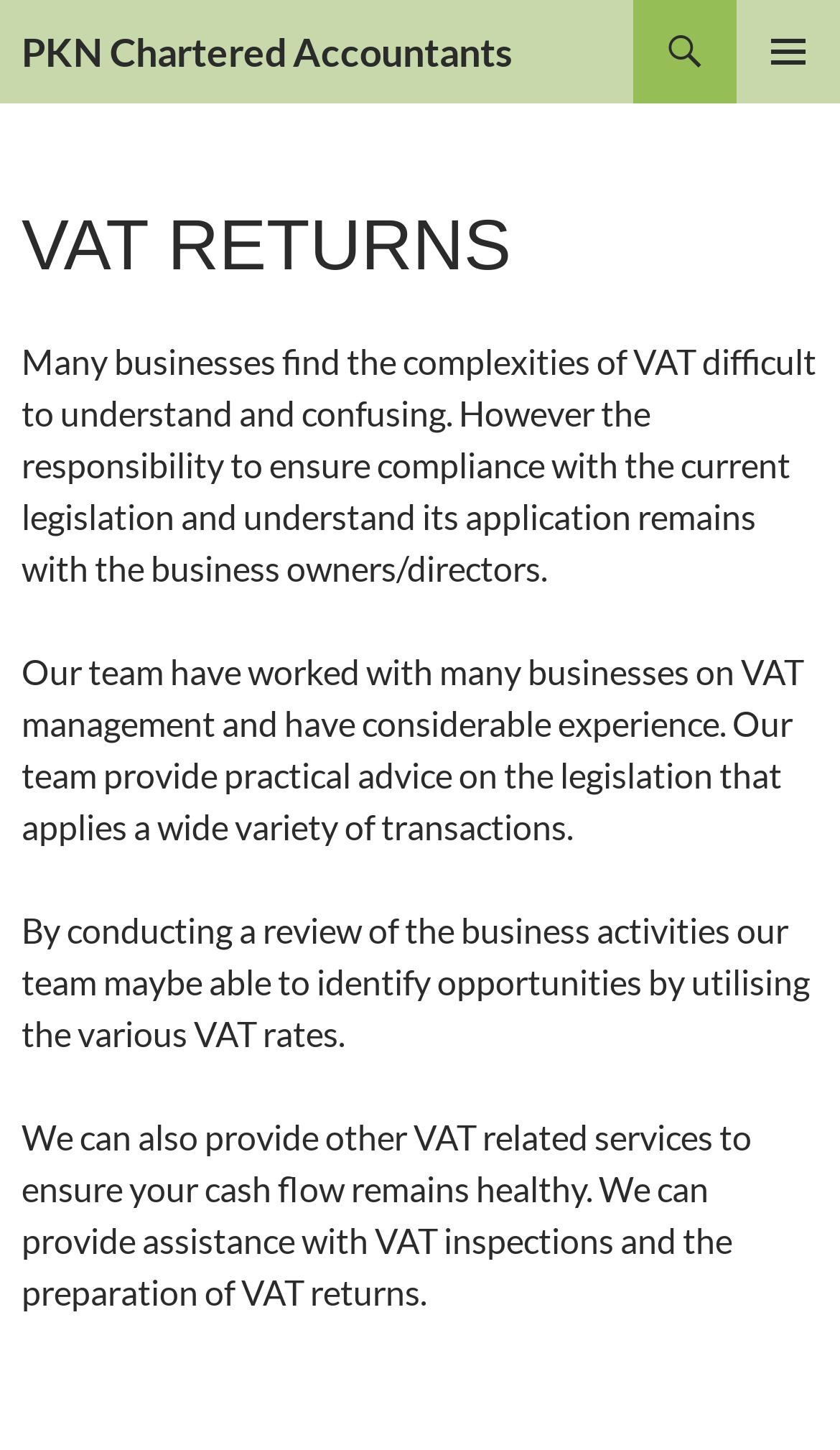From the element description PKN Chartered Accountants, predict the bounding box coordinates of the UI element. The coordinates must be specified in the format (top-left x, top-left y, bottom-right x, bottom-right y) and should be within the 0 to 1 range.

[0.026, 0.0, 0.61, 0.071]